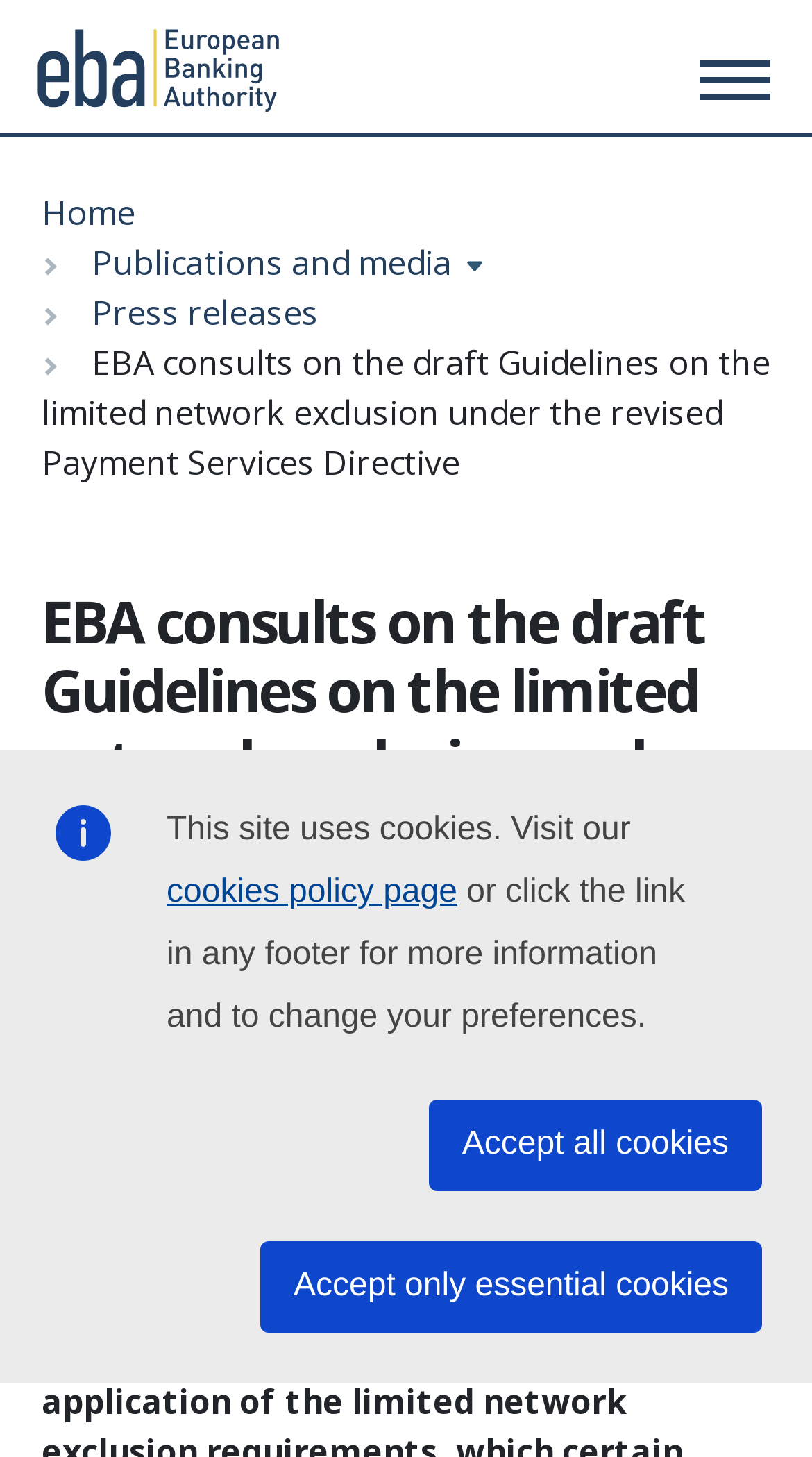Locate the bounding box coordinates of the clickable area needed to fulfill the instruction: "Go to the main menu".

[0.846, 0.026, 0.949, 0.083]